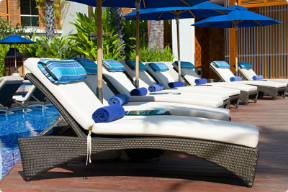What provides shade for the guests?
Can you offer a detailed and complete answer to this question?

According to the caption, large blue umbrellas are present in the scene, and their purpose is to provide shade, allowing guests to enjoy the ambiance without direct sunlight.